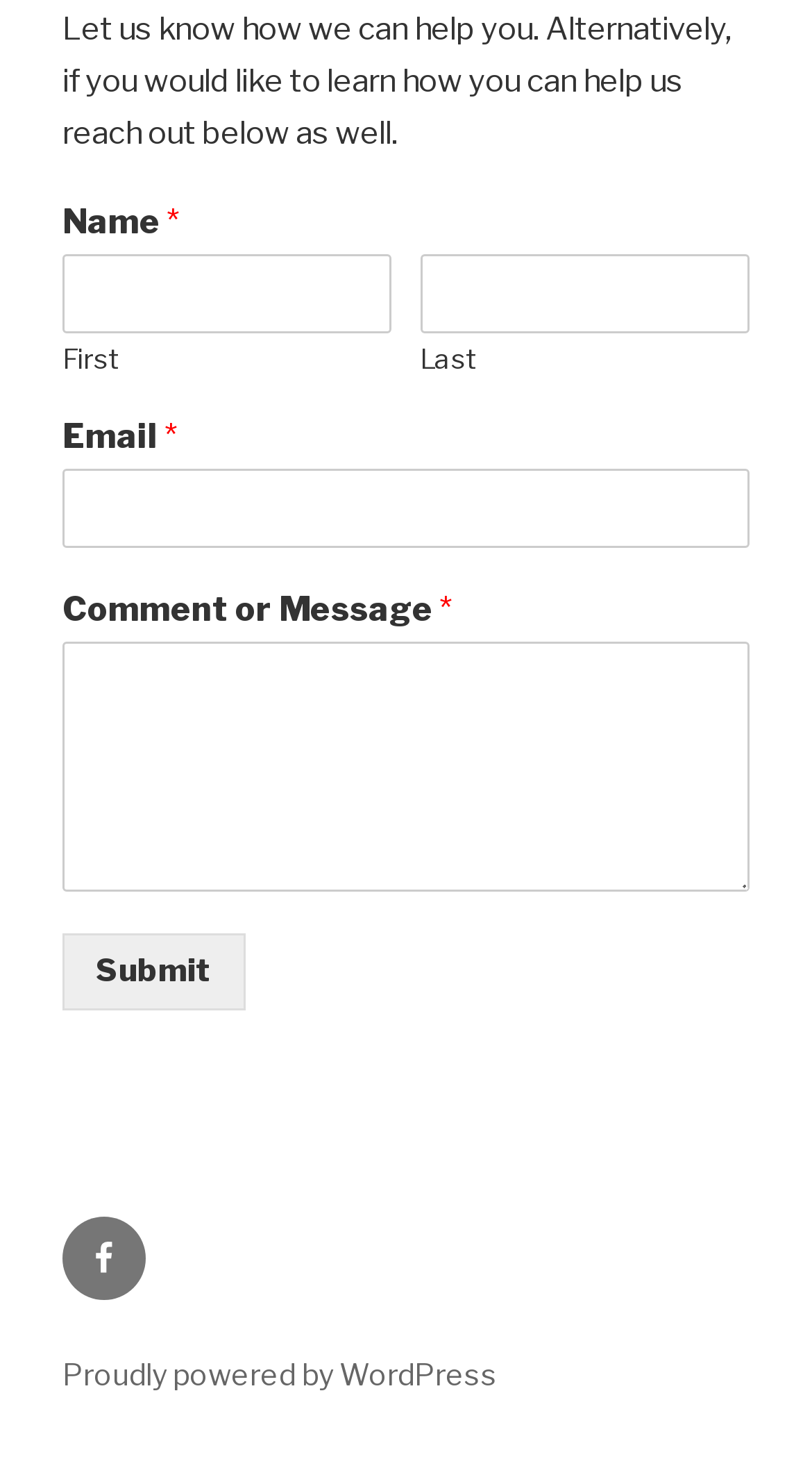What is the label of the button at the bottom?
Using the picture, provide a one-word or short phrase answer.

Submit